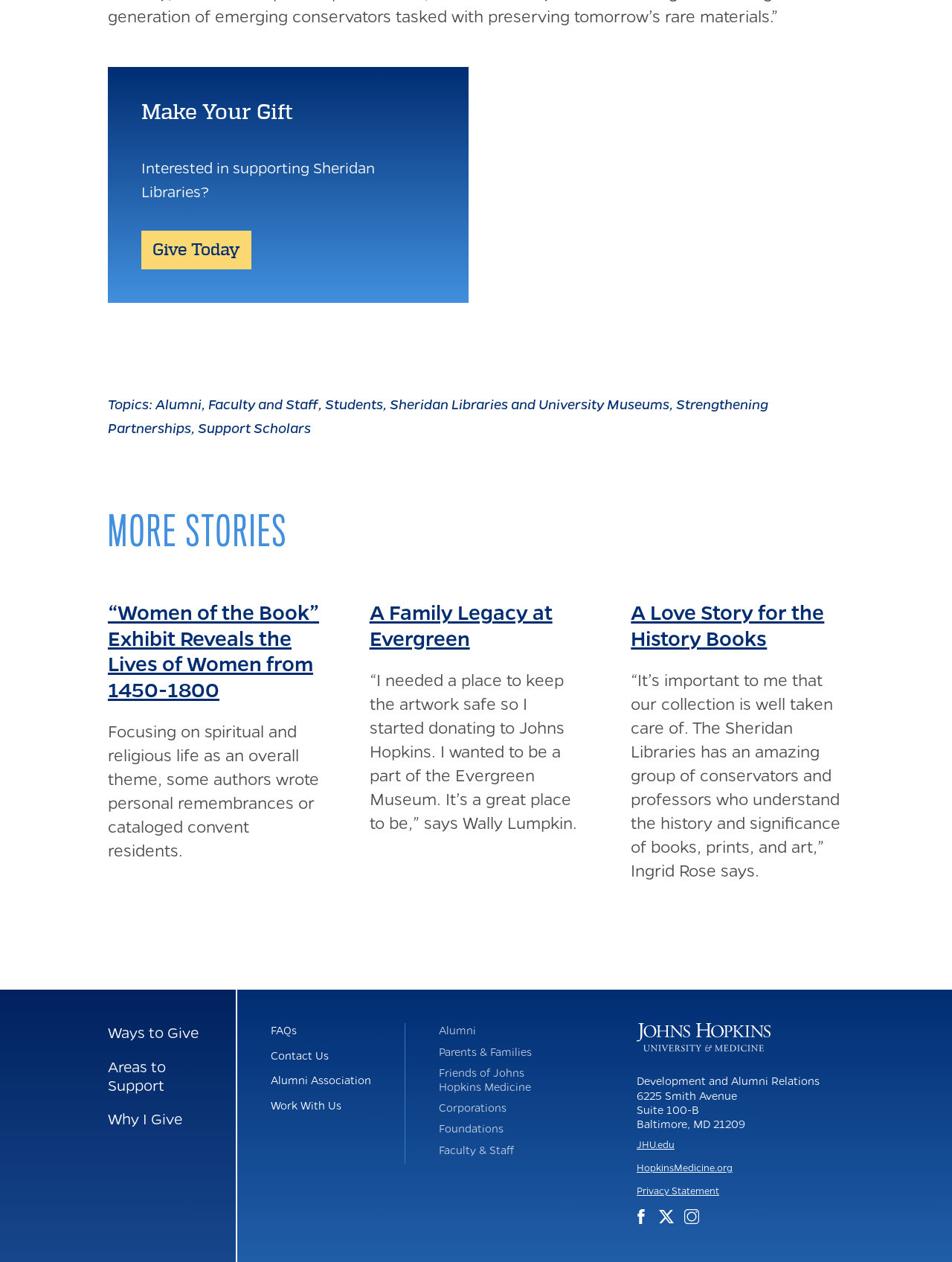How many social media links are at the bottom of the webpage?
Please use the image to provide a one-word or short phrase answer.

3